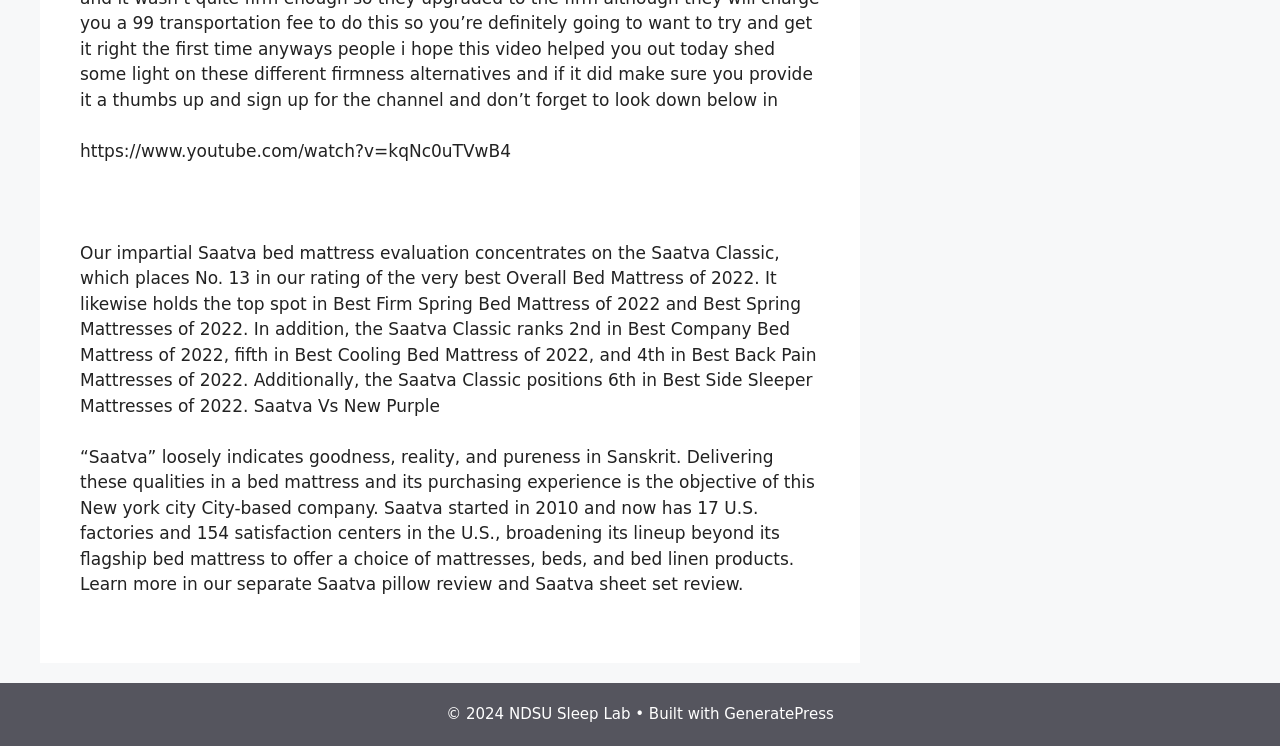How many U.S. factories does Saatva have?
From the image, respond using a single word or phrase.

17